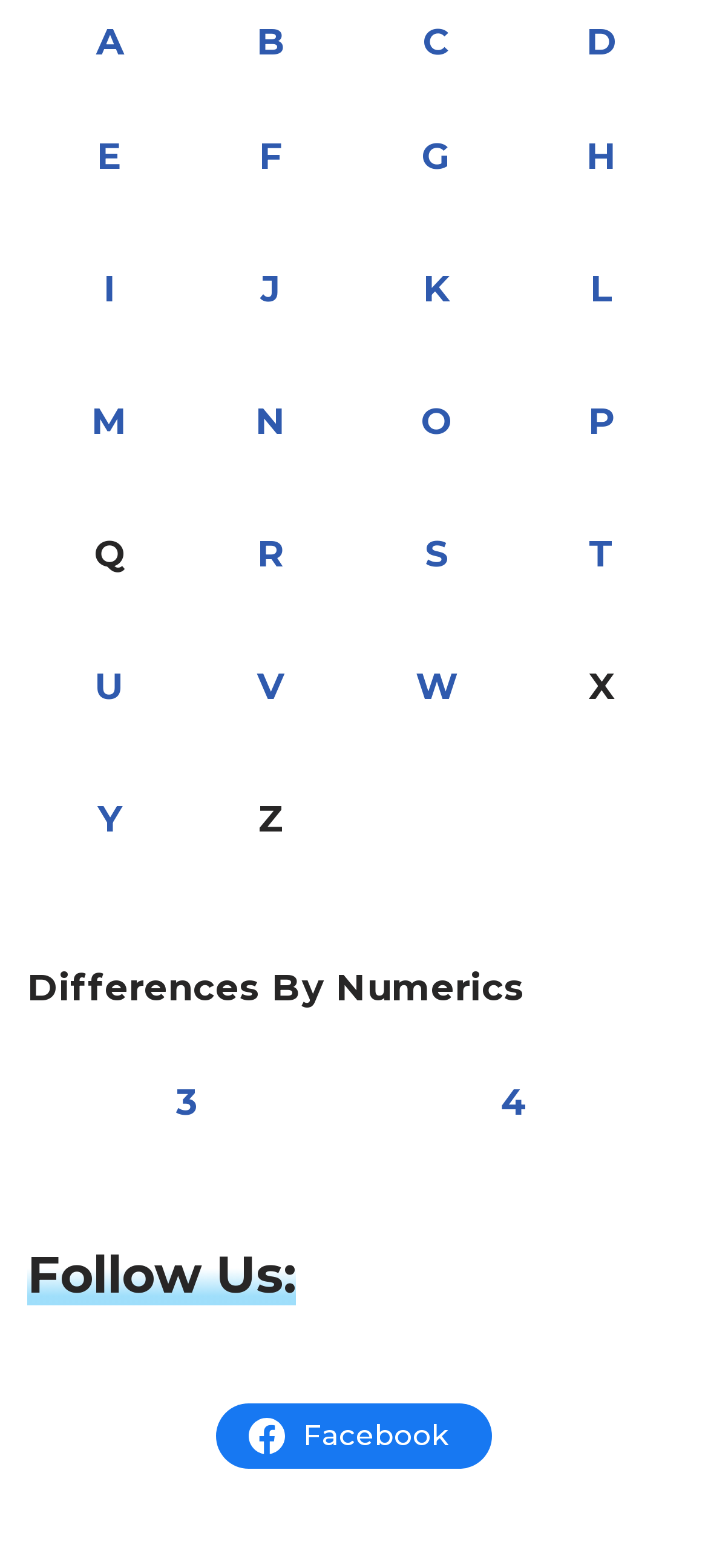What is the link text in the last row of the first table?
Provide a fully detailed and comprehensive answer to the question.

I navigated to the last row of the first table and found a link element with the text 'Y', so that's the answer.